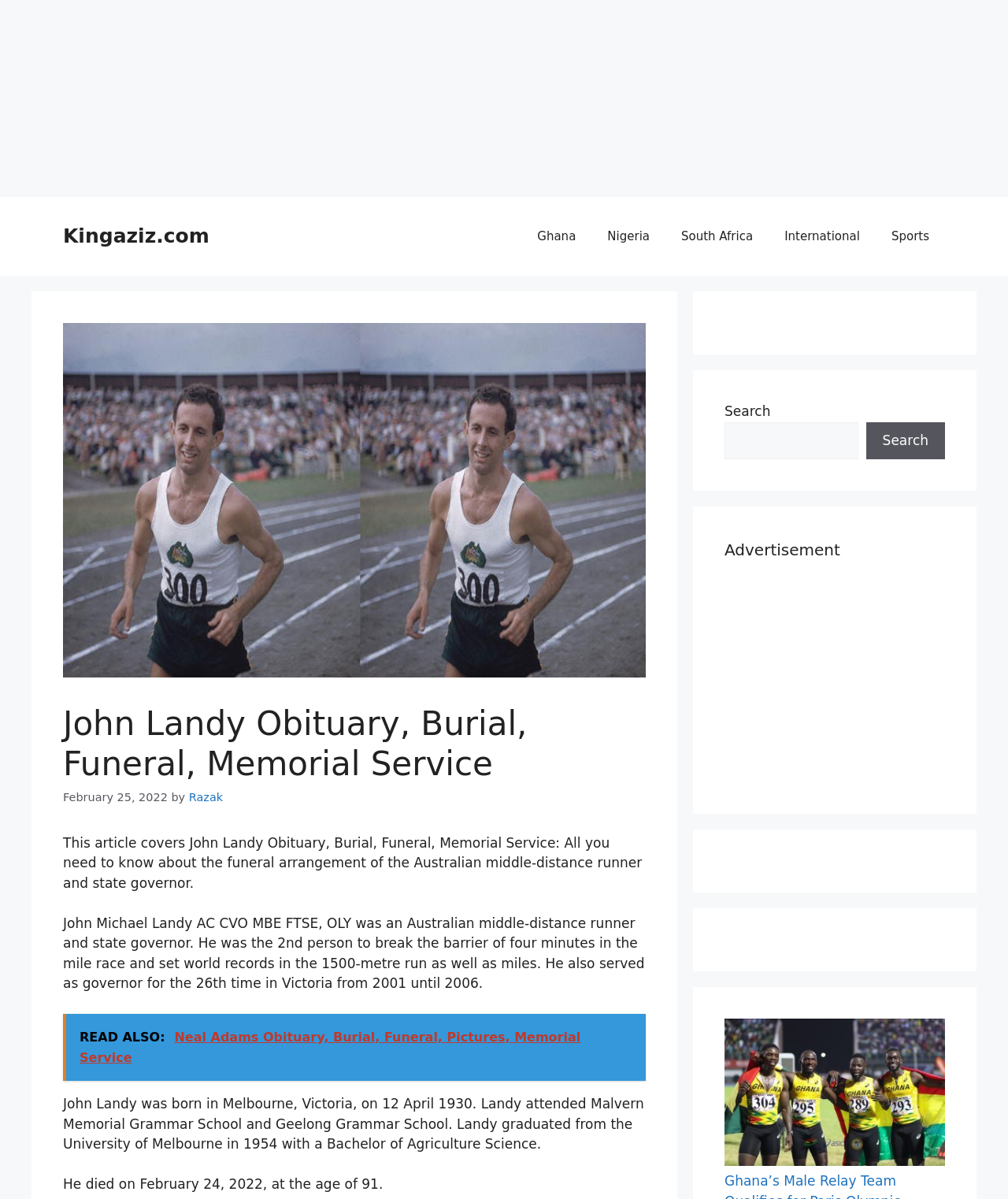Could you find the bounding box coordinates of the clickable area to complete this instruction: "View the 'Moranga' font"?

None